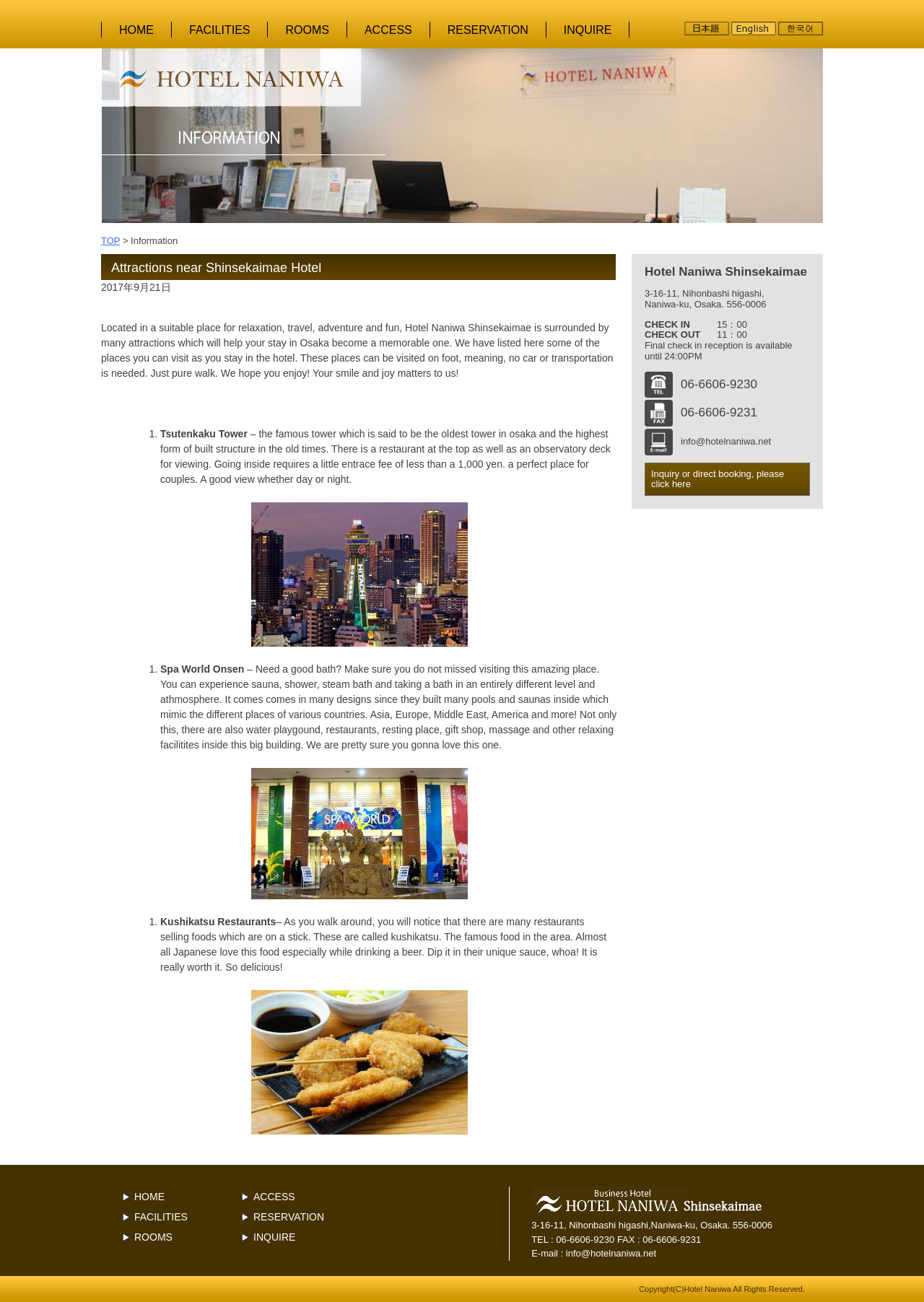Specify the bounding box coordinates of the element's region that should be clicked to achieve the following instruction: "Send an email to 'info@hotelnaniwa.net'". The bounding box coordinates consist of four float numbers between 0 and 1, in the format [left, top, right, bottom].

[0.737, 0.335, 0.835, 0.343]